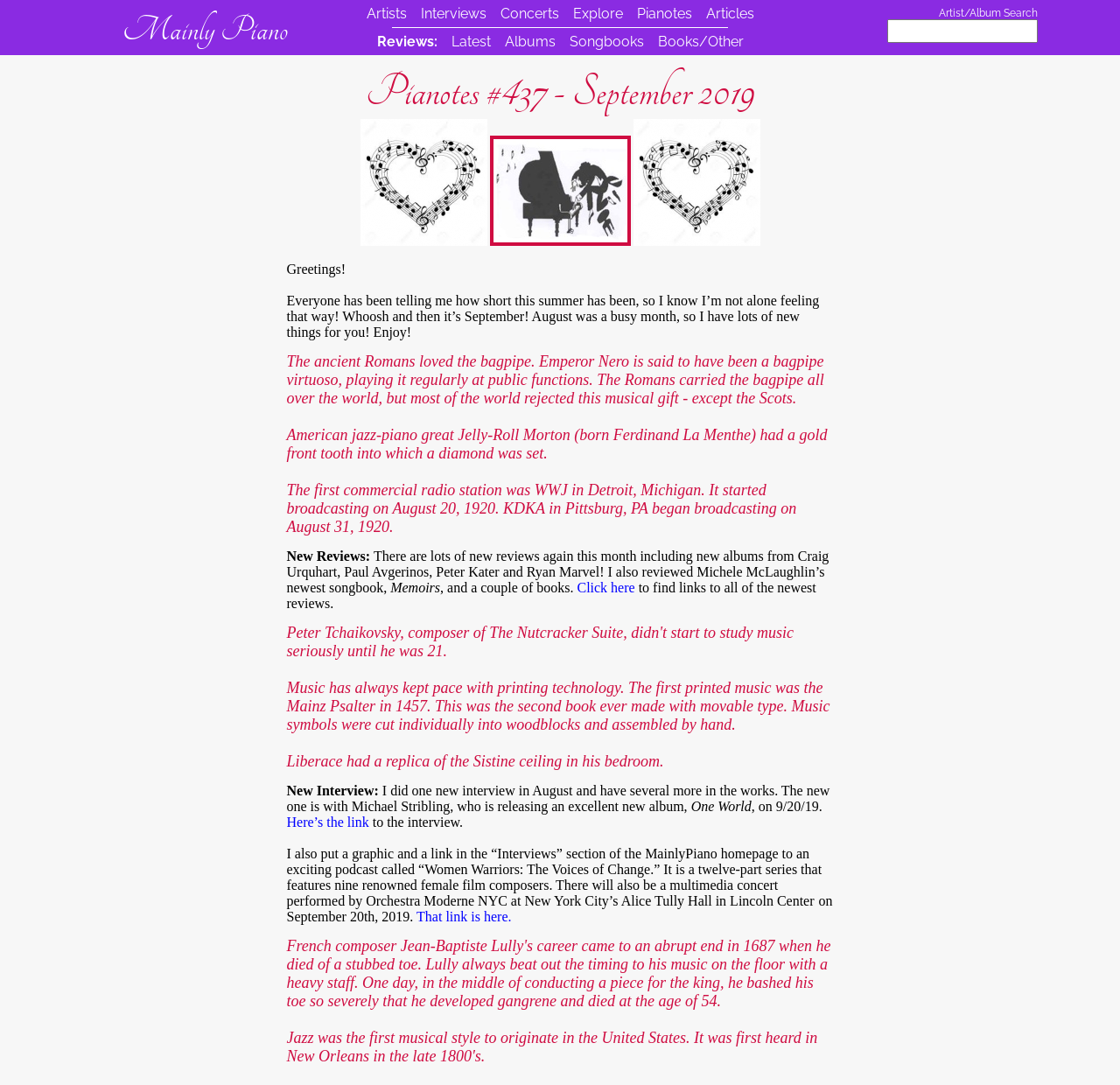With reference to the image, please provide a detailed answer to the following question: What is the title of the current newsletter?

I found the answer by examining the StaticText element 'Pianotes #437' which appears to be the title of the current newsletter.